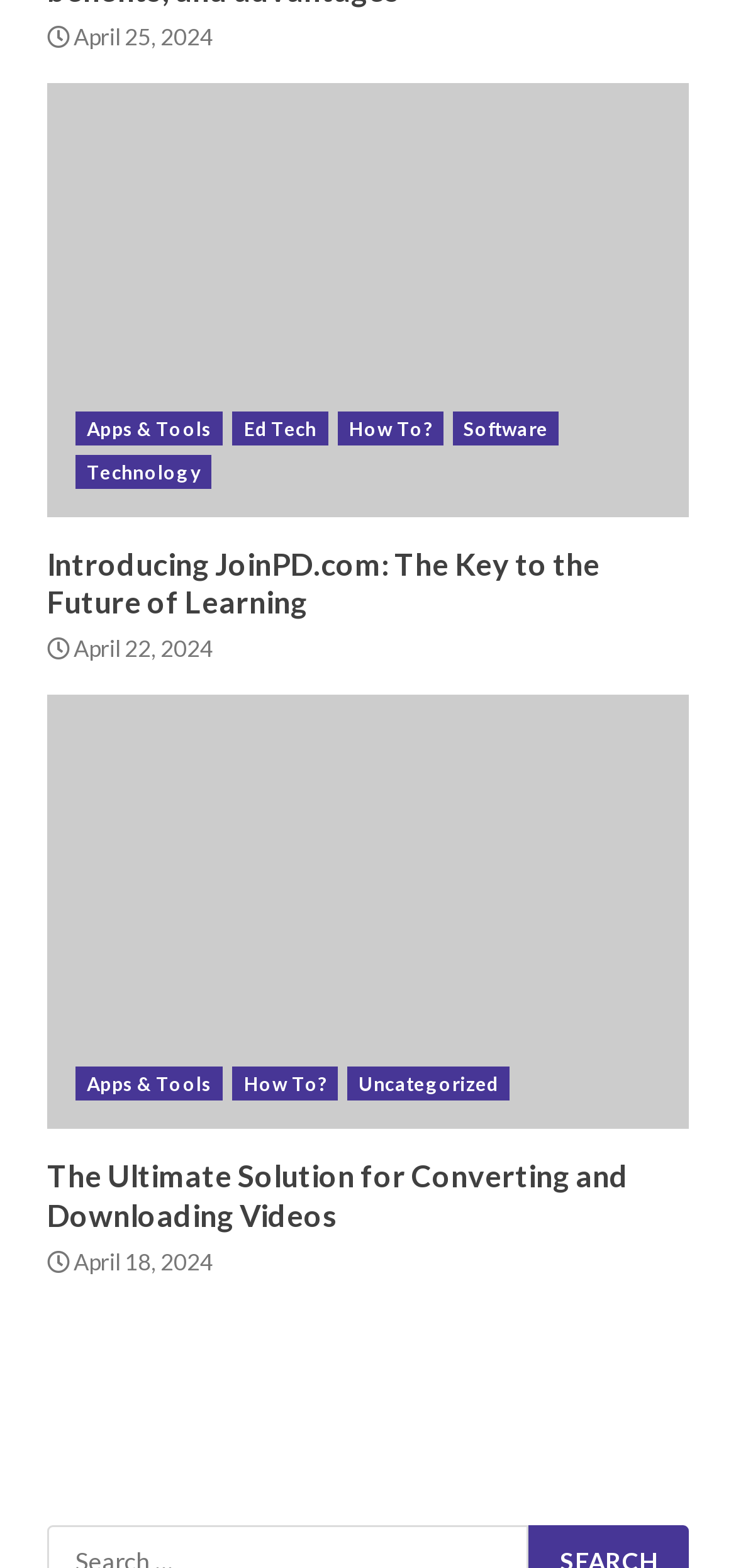What is the name of the solution mentioned in the second article?
Answer the question with detailed information derived from the image.

The name of the solution mentioned in the second article can be found in the article's image, which is 'Y2mate'.